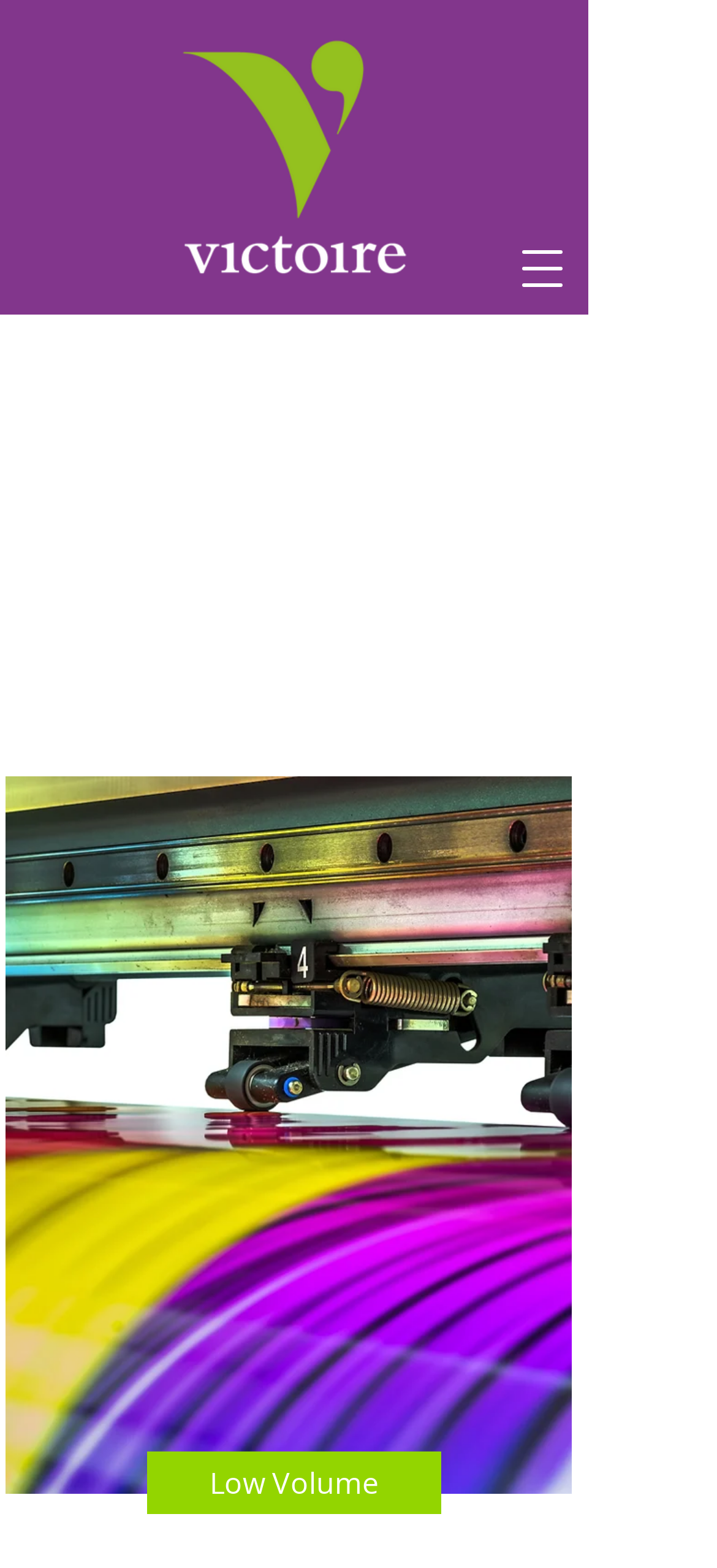What is the purpose of the 'Open navigation menu' button?
Please respond to the question with as much detail as possible.

The purpose of the 'Open navigation menu' button is to open the navigation menu, which can be inferred from the button's text and its functionality as a popup dialog.